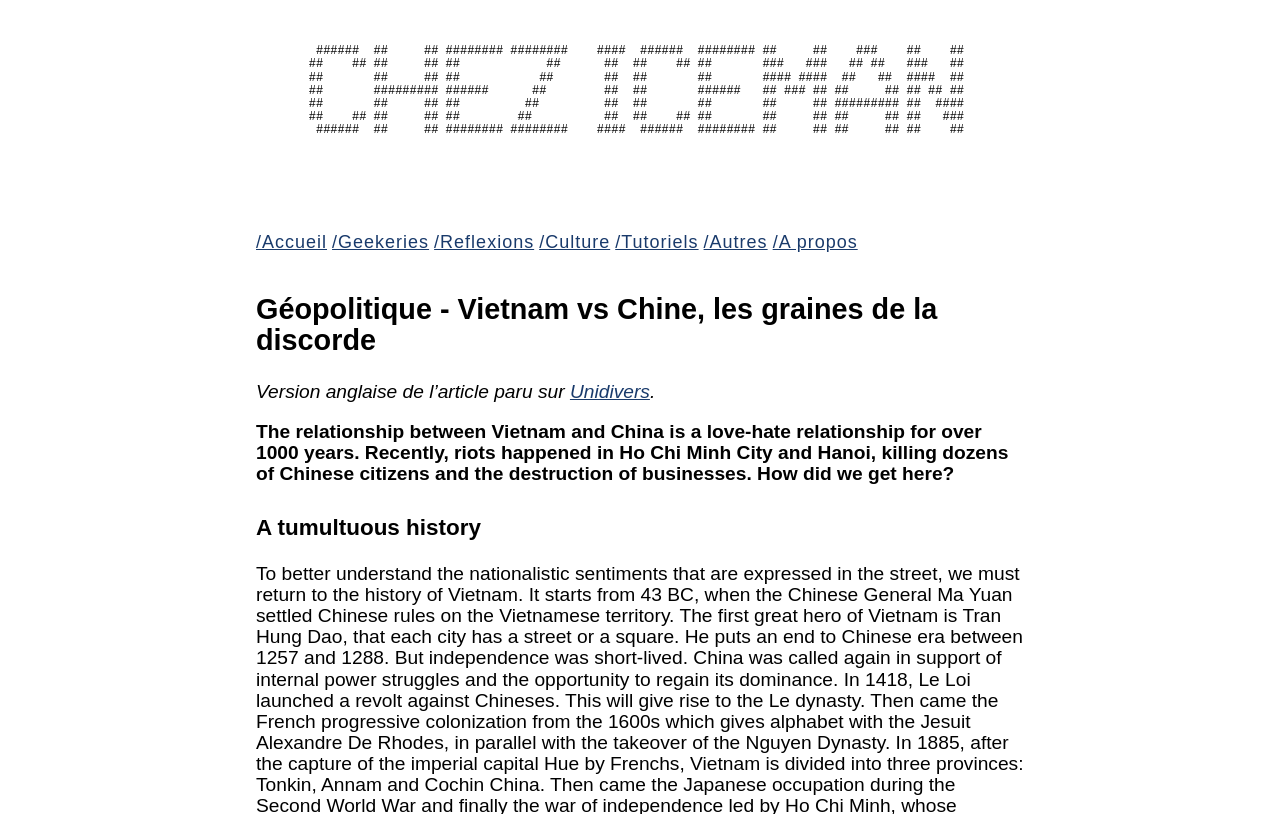Provide the bounding box coordinates of the HTML element this sentence describes: "Artist". The bounding box coordinates consist of four float numbers between 0 and 1, i.e., [left, top, right, bottom].

None